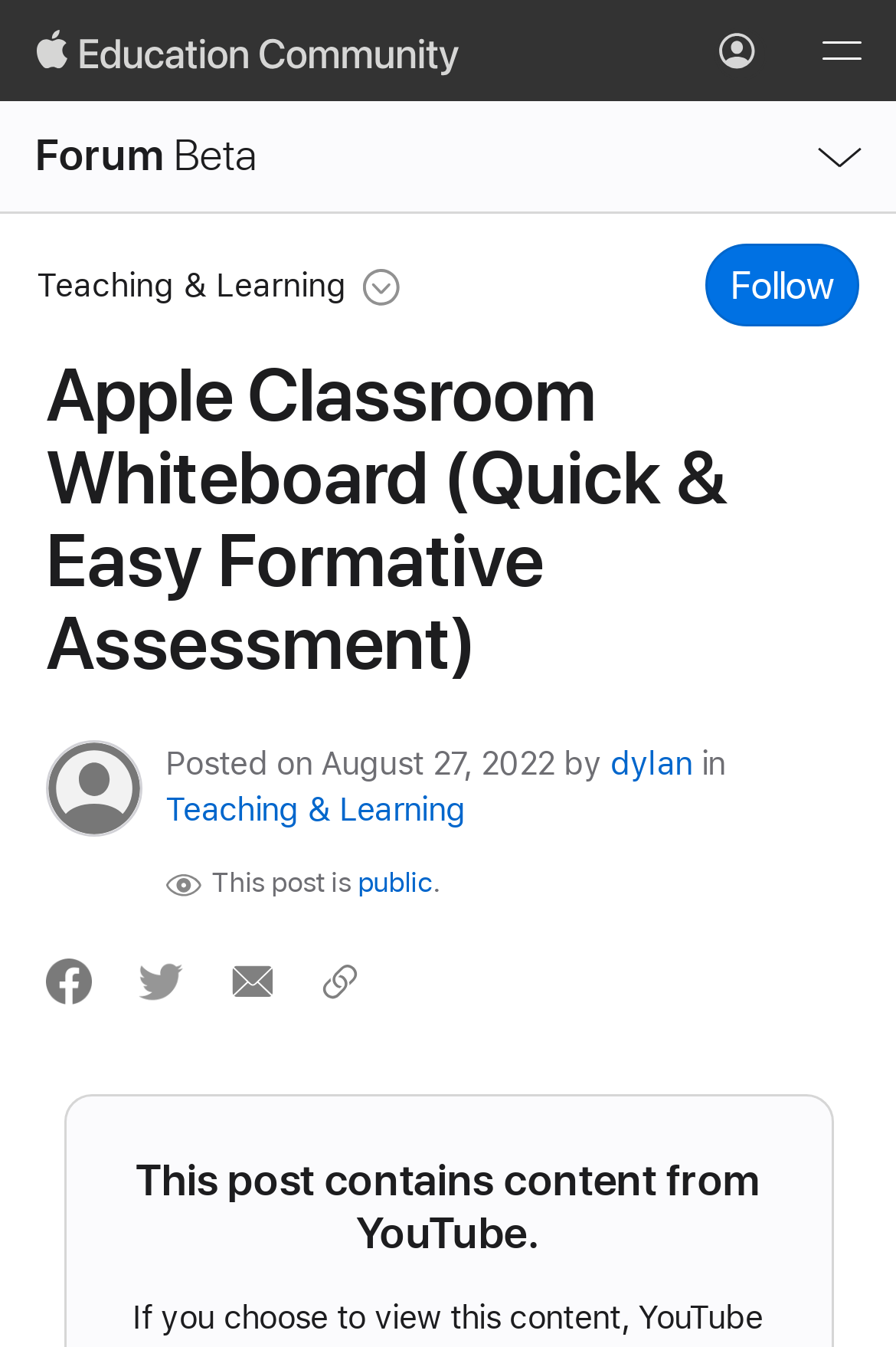Find and indicate the bounding box coordinates of the region you should select to follow the given instruction: "Watch the YouTube video".

[0.117, 0.857, 0.883, 0.961]